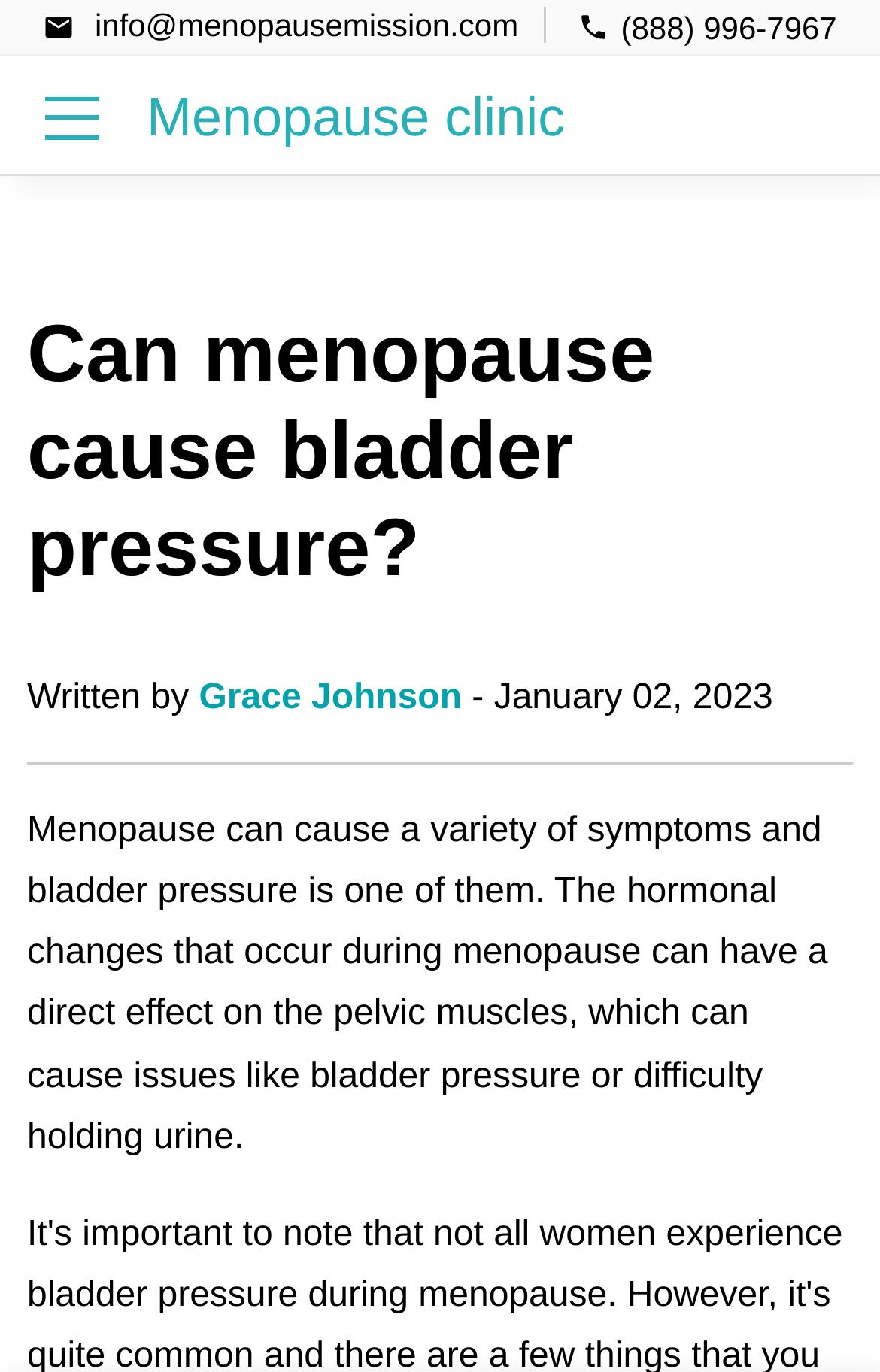What is the effect of hormonal changes on the pelvic muscles during menopause?
Please give a detailed and elaborate answer to the question based on the image.

I found the answer by reading the paragraph of text that starts with 'Menopause can cause a variety of symptoms and bladder pressure is one of them.' which explains the effect of hormonal changes on the pelvic muscles during menopause.